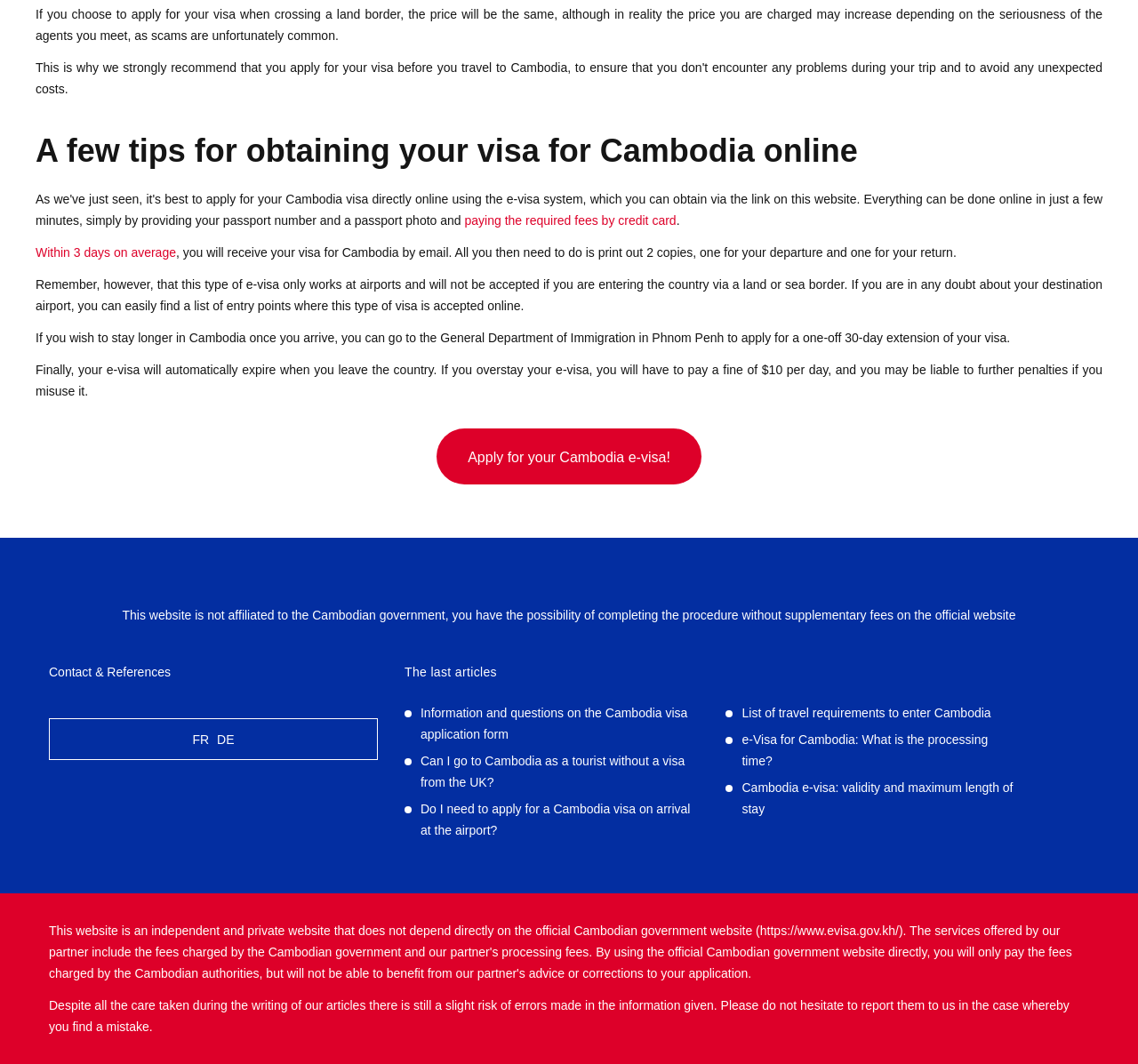With reference to the screenshot, provide a detailed response to the question below:
Is this website affiliated with the Cambodian government?

I found the answer by reading the text on the webpage, specifically the sentence 'This website is not affiliated to the Cambodian government, you have the possibility of completing the procedure without supplementary fees on the official website' which indicates that this website is not affiliated with the Cambodian government.